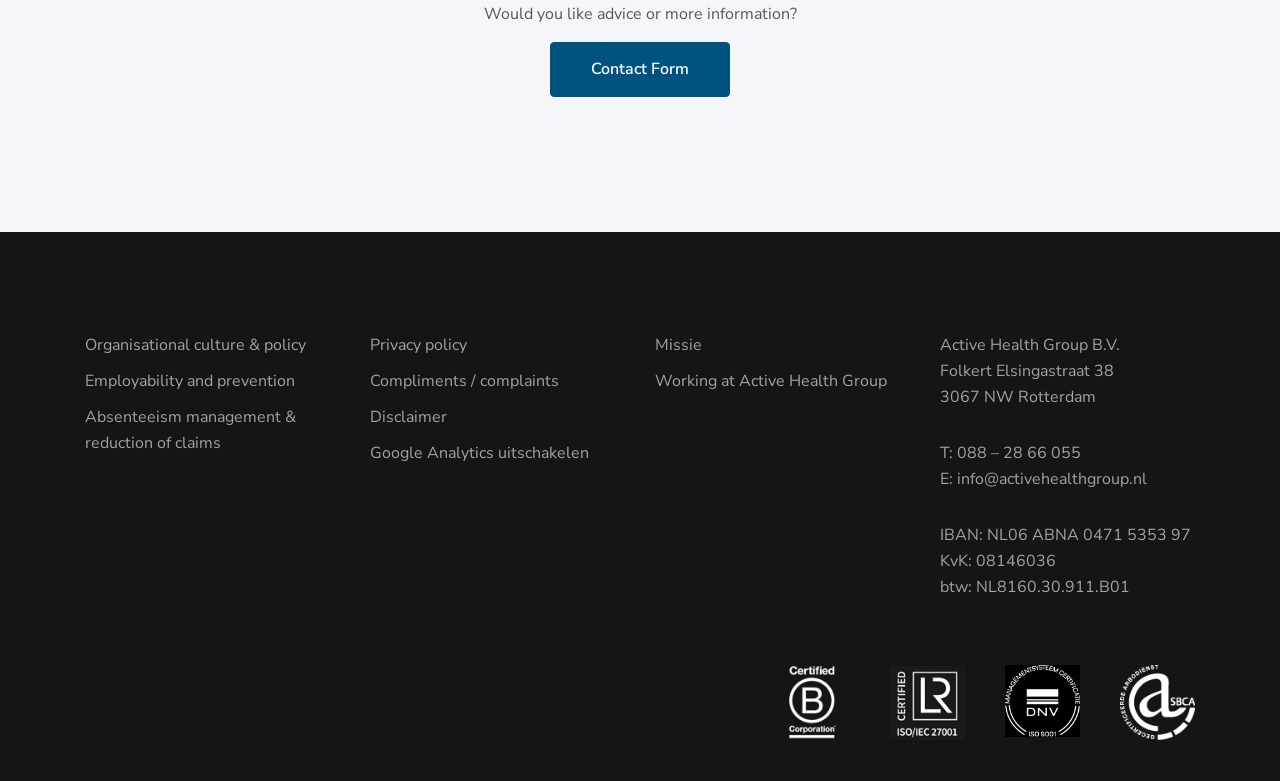Please provide a detailed answer to the question below based on the screenshot: 
What is the purpose of the 'Contact Form' link?

The 'Contact Form' link is located near the top of the webpage, and the static text element above it with the bounding box coordinates [0.378, 0.004, 0.622, 0.032] suggests that the link is for getting advice or more information.